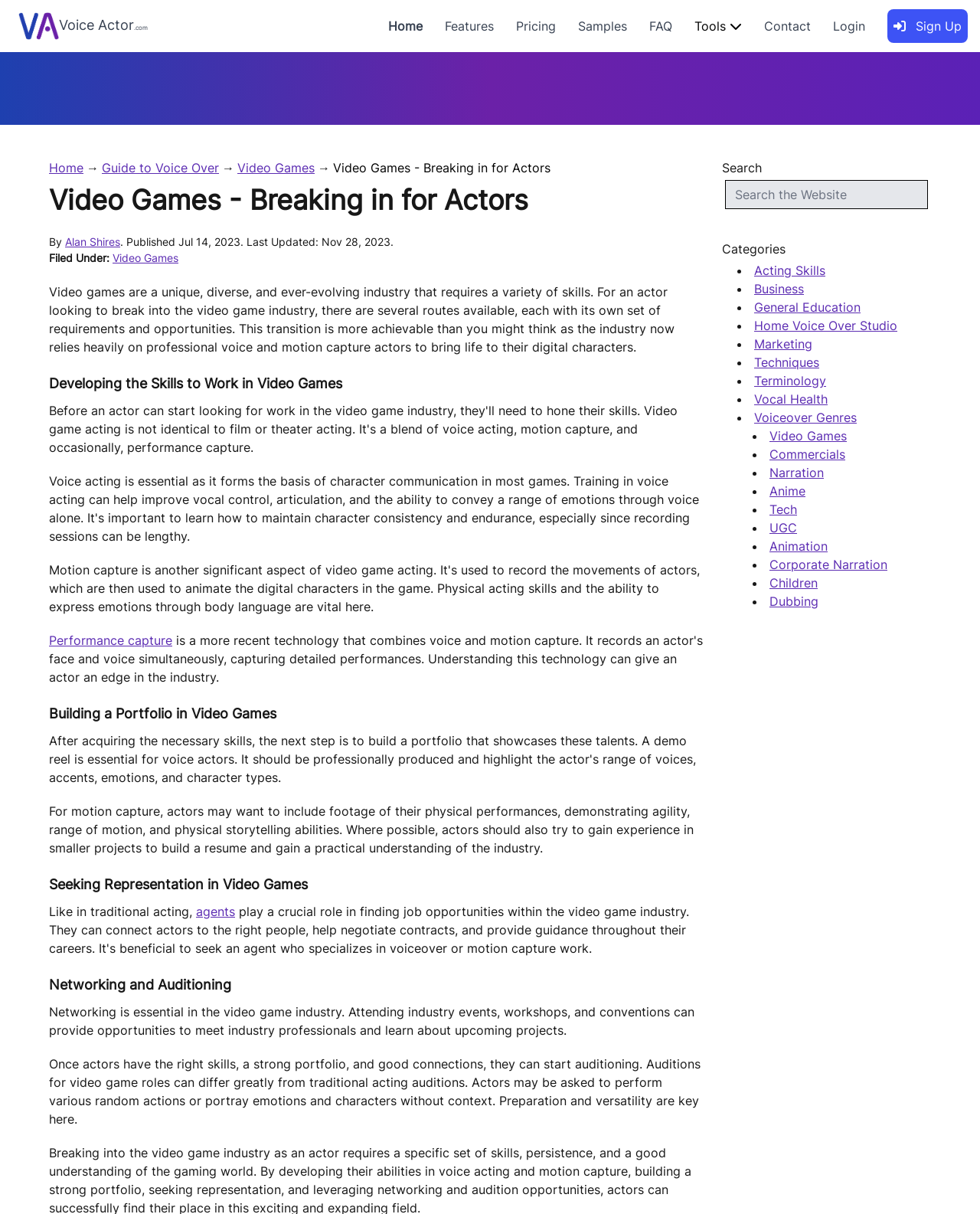Show the bounding box coordinates for the element that needs to be clicked to execute the following instruction: "Search the Website". Provide the coordinates in the form of four float numbers between 0 and 1, i.e., [left, top, right, bottom].

[0.74, 0.148, 0.947, 0.172]